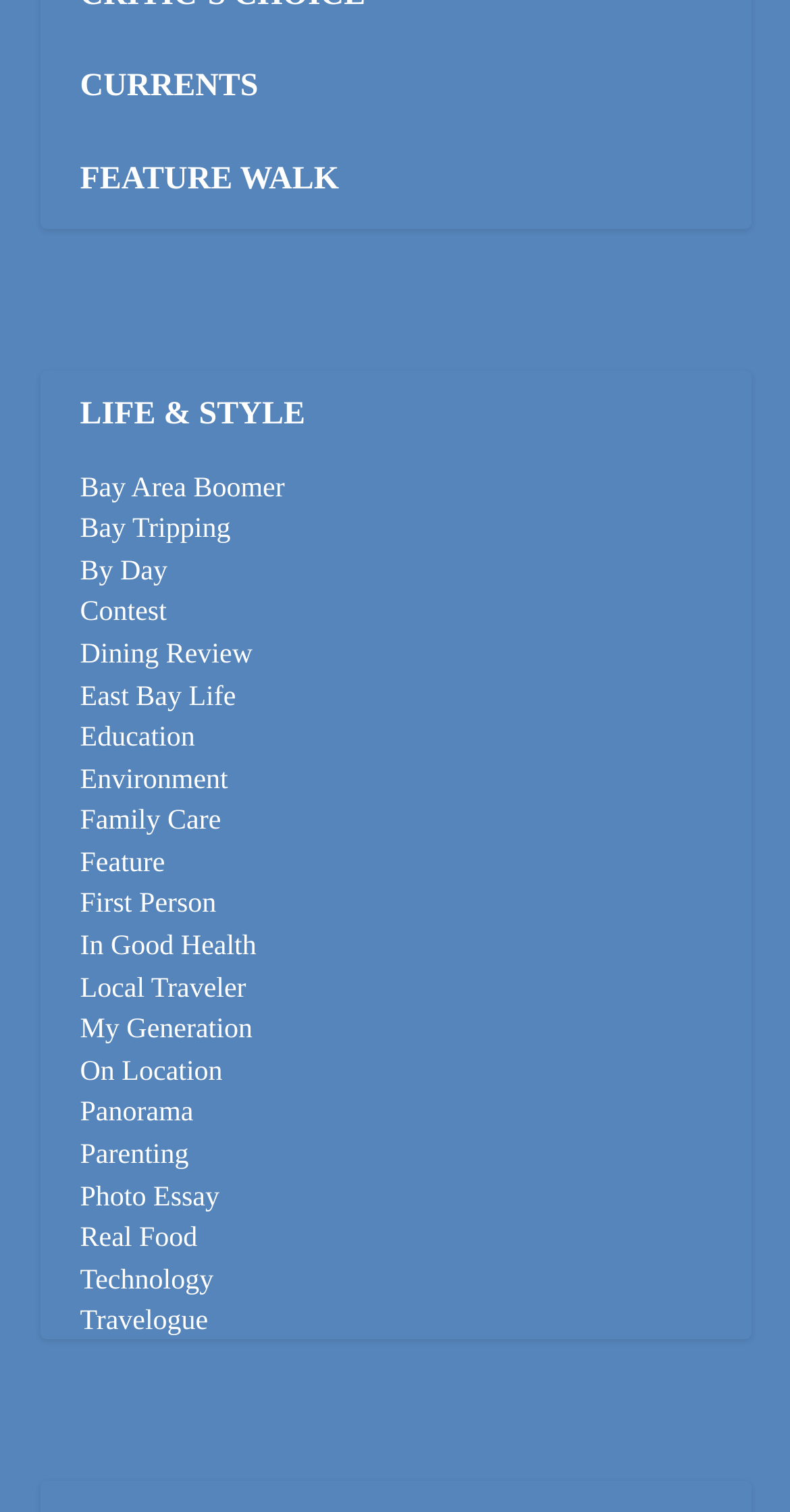What is the category located below 'LIFE & STYLE'?
Please give a detailed and thorough answer to the question, covering all relevant points.

By analyzing the y1 and y2 coordinates of the link elements, I determined that the element 'Bay Area Boomer' is located below 'LIFE & STYLE'.